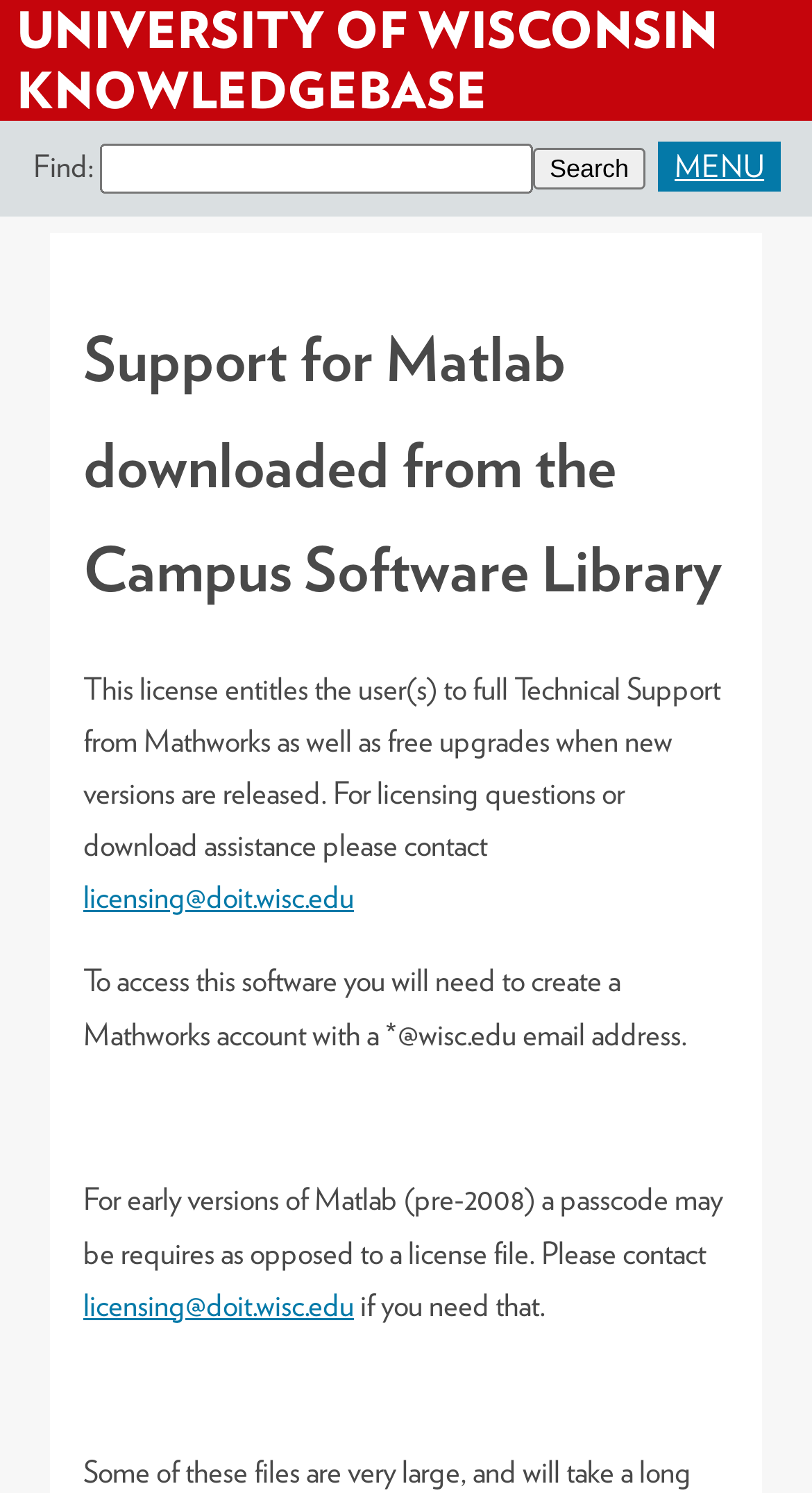Generate a detailed explanation of the webpage's features and information.

The webpage is about the University of Wisconsin KnowledgeBase, with a prominent heading at the top center of the page displaying the title "UNIVERSITY OF WISCONSIN KNOWLEDGEBASE". Below this heading, there is a search bar that spans the entire width of the page, containing a form with a label "Find:", a text box, and a search button. To the right of the search button, there is a link labeled "MENU".

Below the search bar, there is a section dedicated to "Support for Matlab downloaded from the Campus Software Library". This section has a heading at the top, followed by a block of text that explains the technical support and upgrade benefits provided by Mathworks. The text also mentions contacting "licensing@doit.wisc.edu" for licensing questions or download assistance, with the email address being a clickable link.

Further down, there is another block of text that explains the requirement to create a Mathworks account with a *@wisc.edu email address to access the software. Additionally, there is a note about early versions of Matlab requiring a passcode instead of a license file, with another link to "licensing@doit.wisc.edu" for assistance.